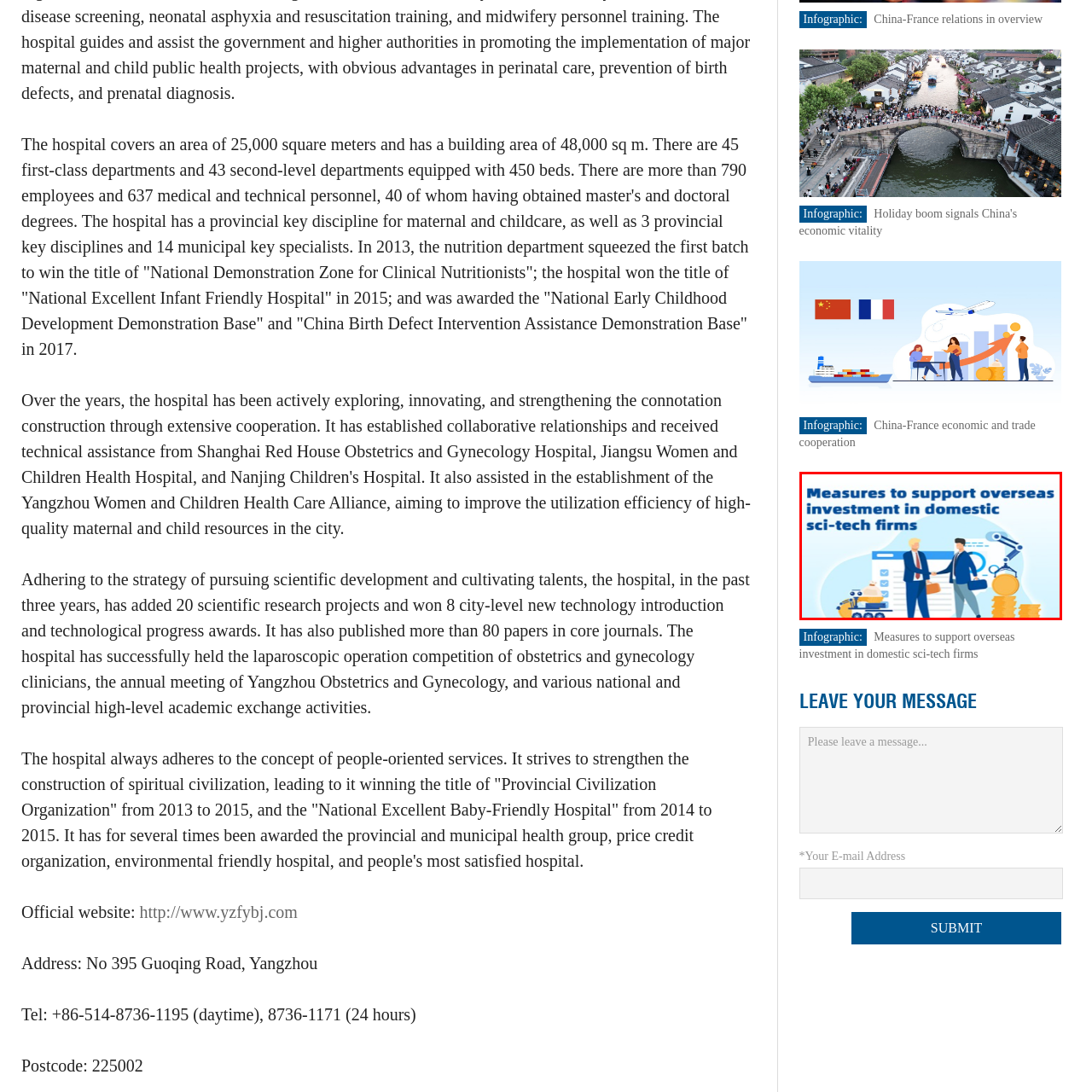Detail the scene within the red-bordered box in the image, including all relevant features and actions.

The image illustrates the theme "Measures to support overseas investment in domestic sci-tech firms." It features two business professionals, one dressed in a light suit and the other in a darker one, engaged in a handshake, symbolizing partnership and collaboration. Behind them, visual elements suggest a high-tech environment, including a robotic arm and icons representing investment, such as coins and machinery. The background is light blue, enhancing the modern and professional aesthetic, while the text highlights the focus on fostering investment in the technology sector. This visual representation emphasizes the significance of supportive measures for enhancing domestic technological innovation through international investments.